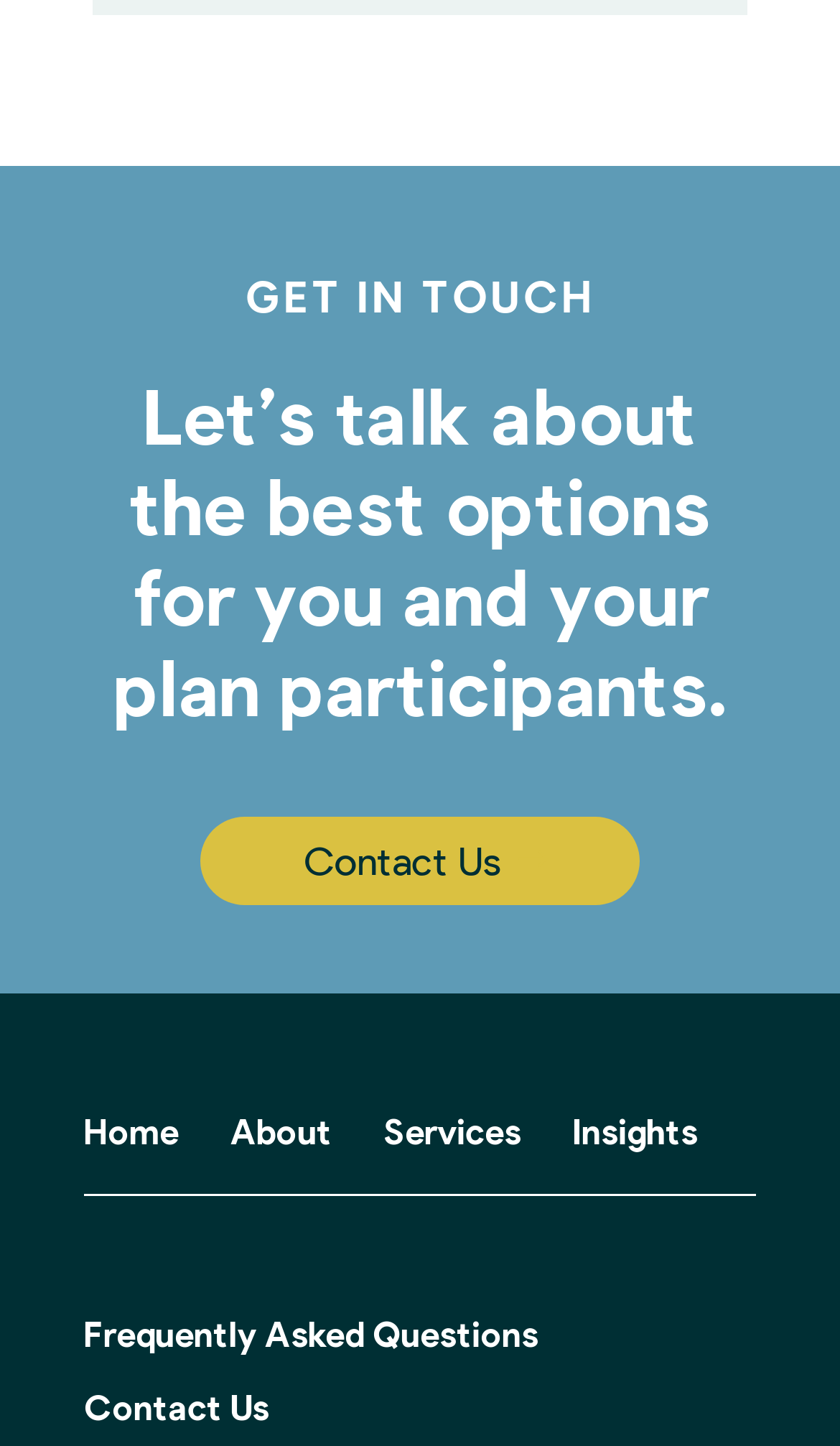Answer briefly with one word or phrase:
What is the text below the 'Frequently Asked Questions' link?

Contact Us